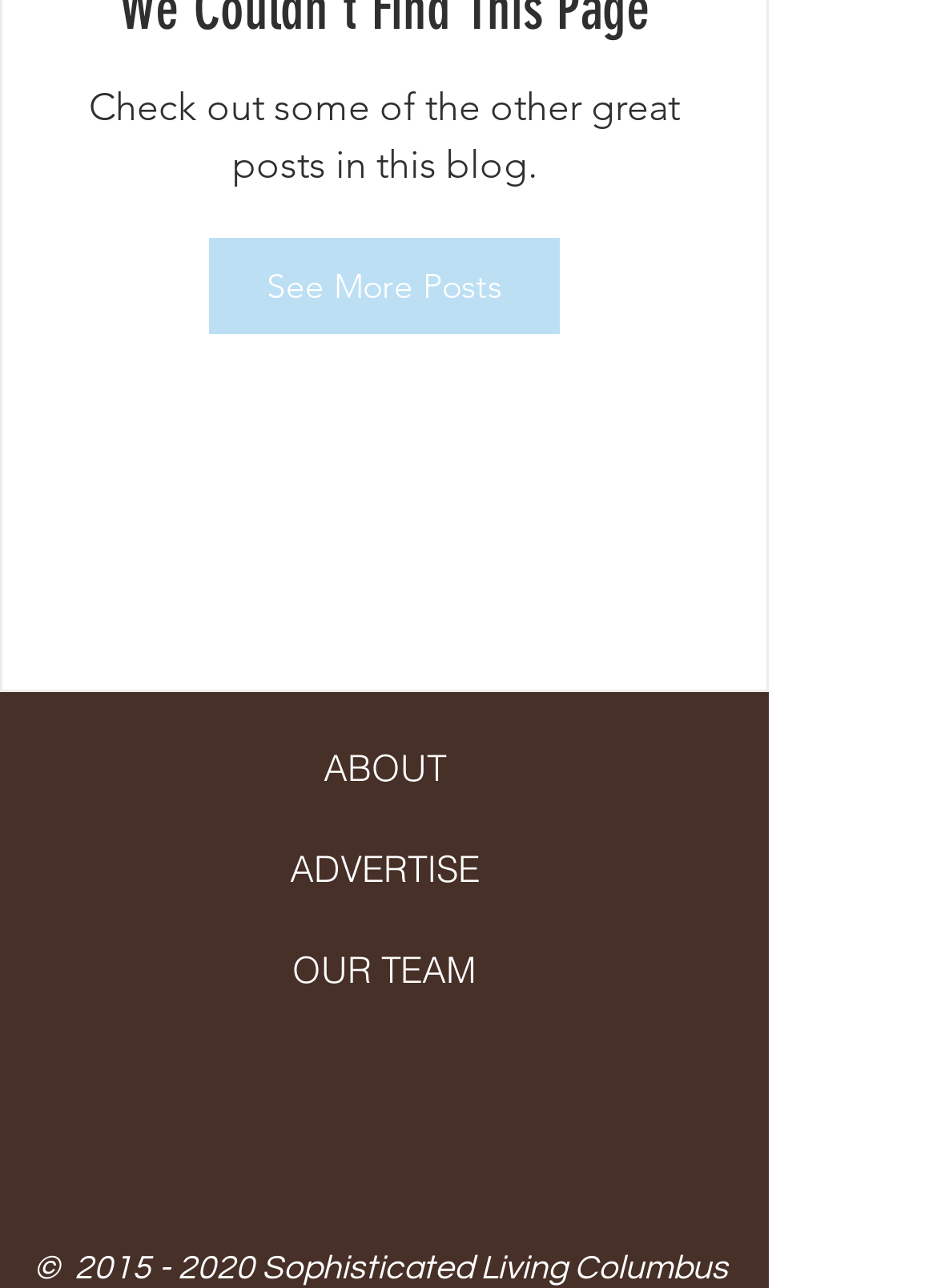Using the description "2015 - 2020", predict the bounding box of the relevant HTML element.

[0.079, 0.972, 0.272, 0.998]